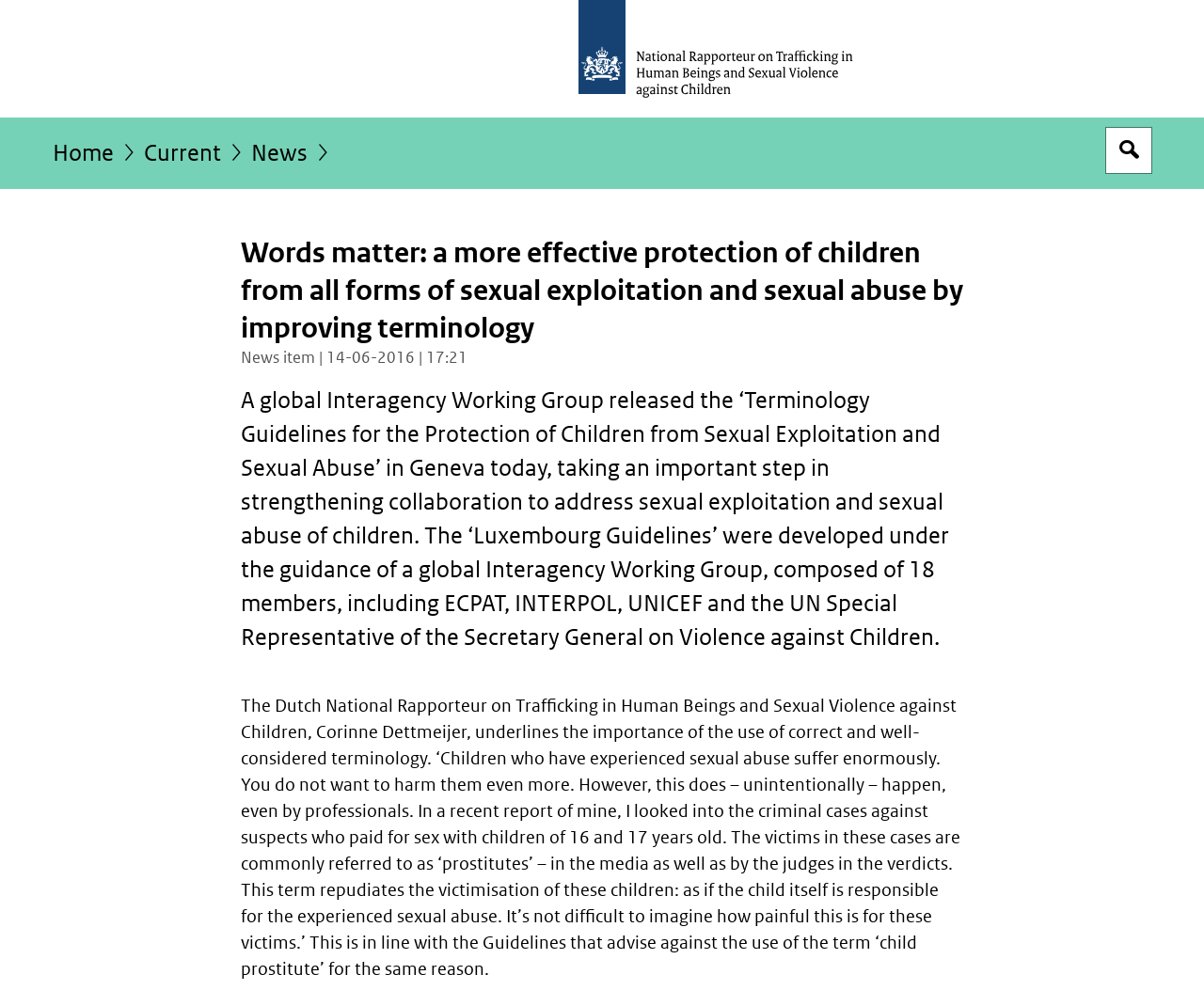What is the name of the National Rapporteur?
Please respond to the question with a detailed and thorough explanation.

The name of the National Rapporteur is mentioned in the article as Corinne Dettmeijer, who is the Dutch National Rapporteur on Trafficking in Human Beings and Sexual Violence against Children.